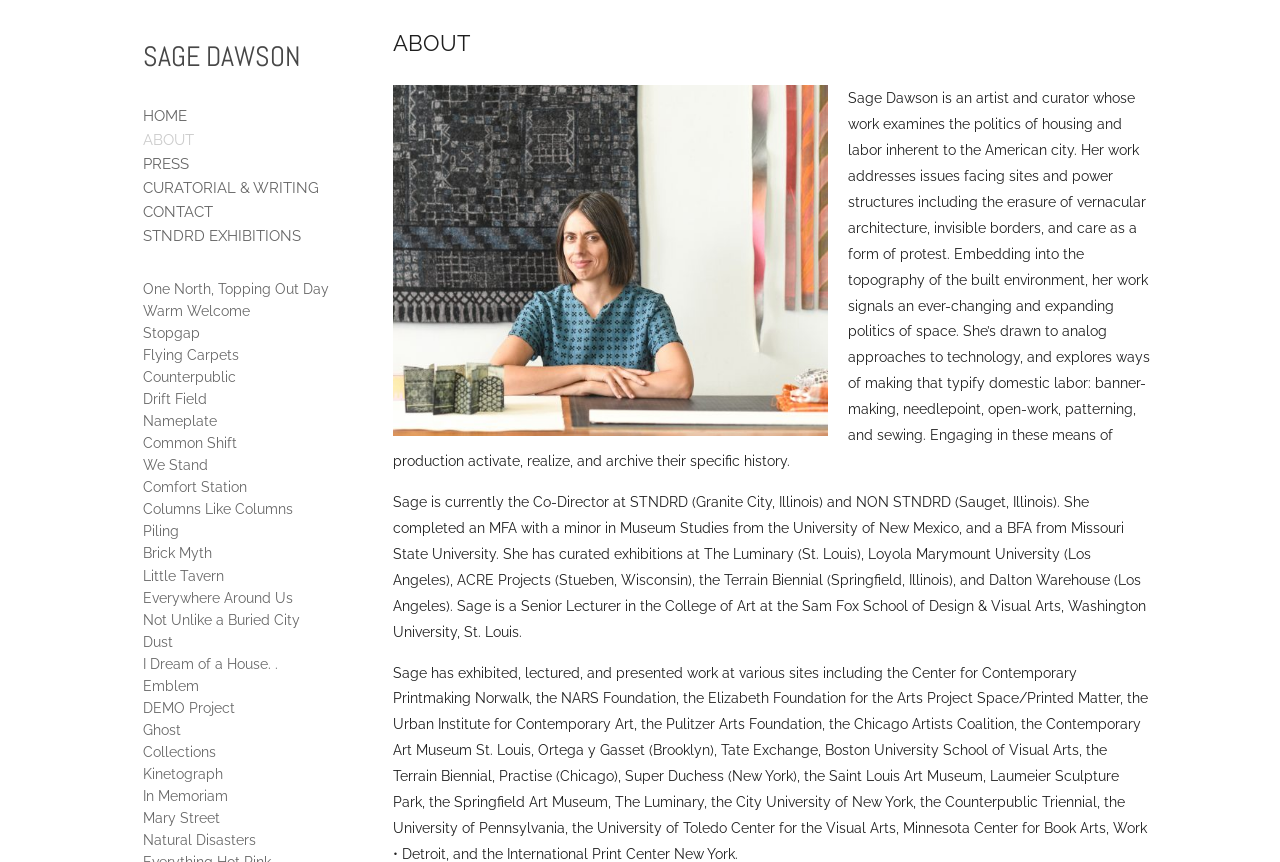Please locate the UI element described by "Brick Myth" and provide its bounding box coordinates.

[0.112, 0.633, 0.166, 0.651]